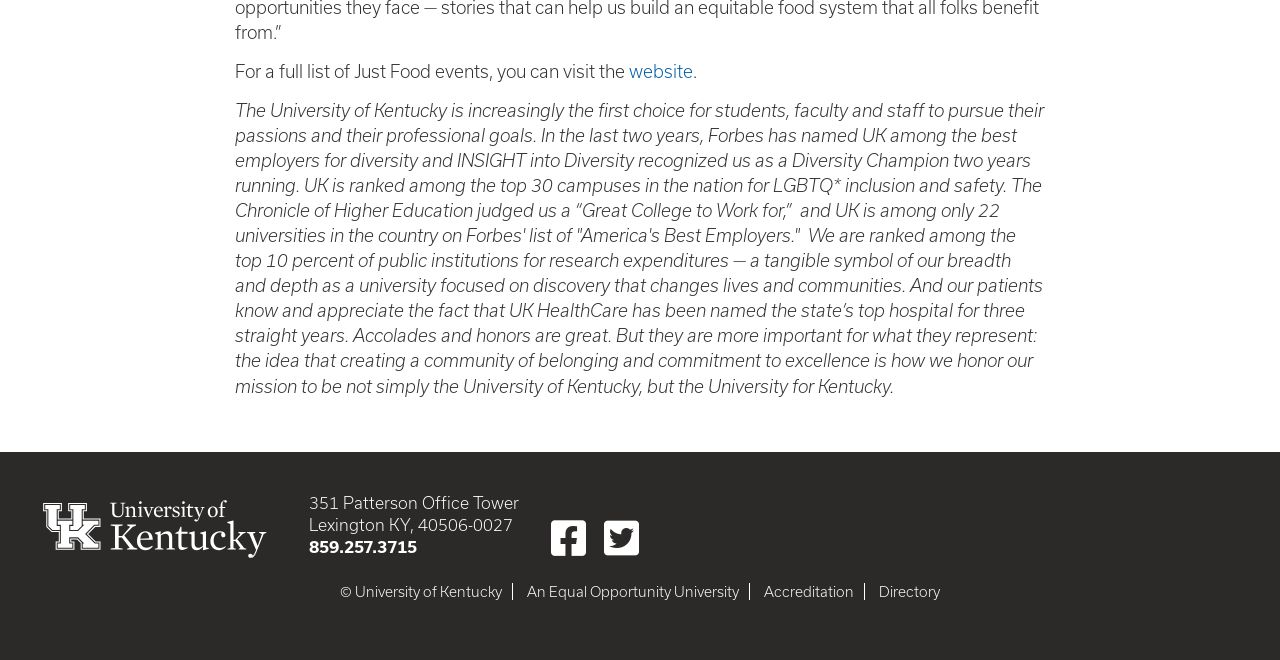Answer succinctly with a single word or phrase:
What is the university's ranking for LGBTQ* inclusion and safety?

Top 30